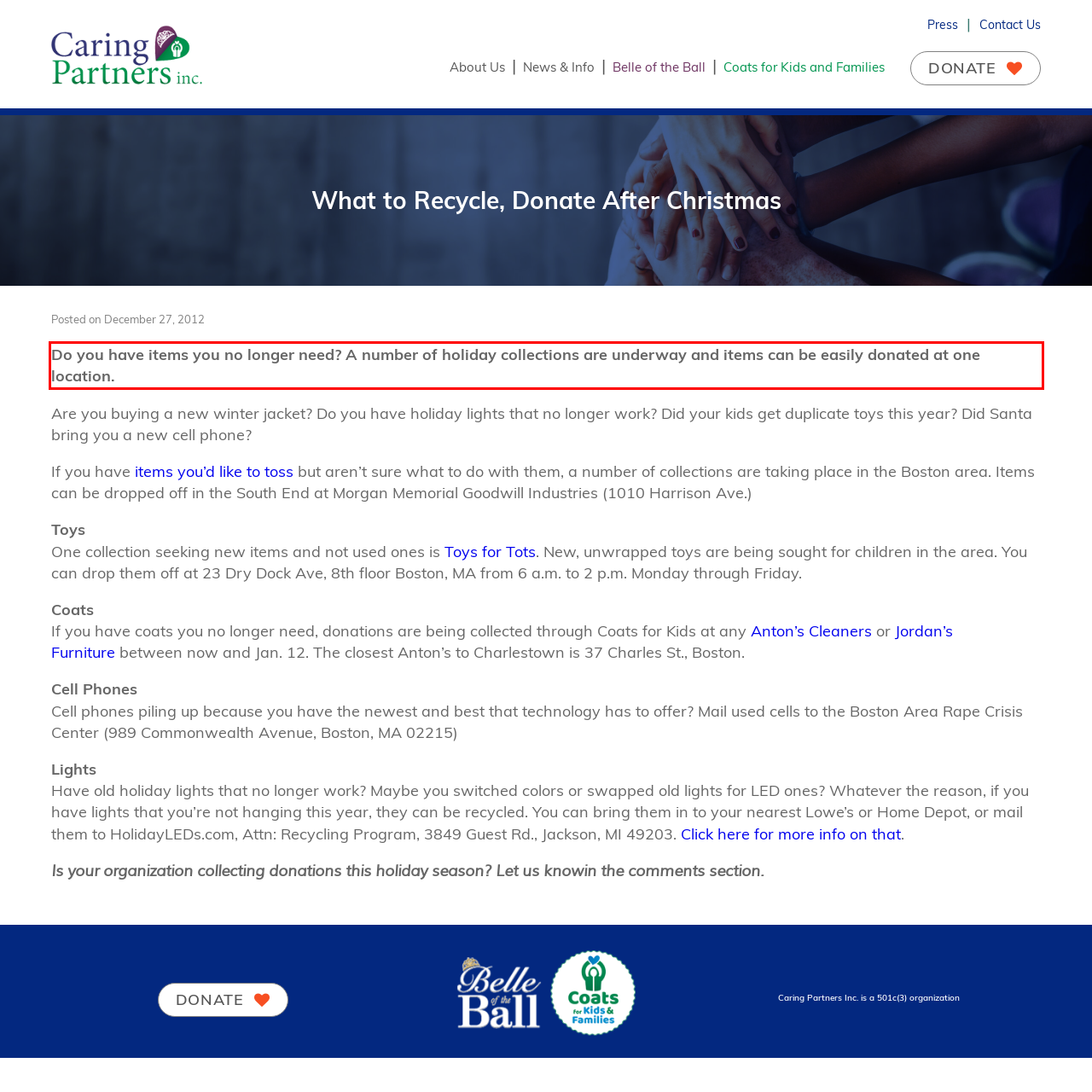With the provided screenshot of a webpage, locate the red bounding box and perform OCR to extract the text content inside it.

Do you have items you no longer need? A number of holiday collections are underway and items can be easily donated at one location.